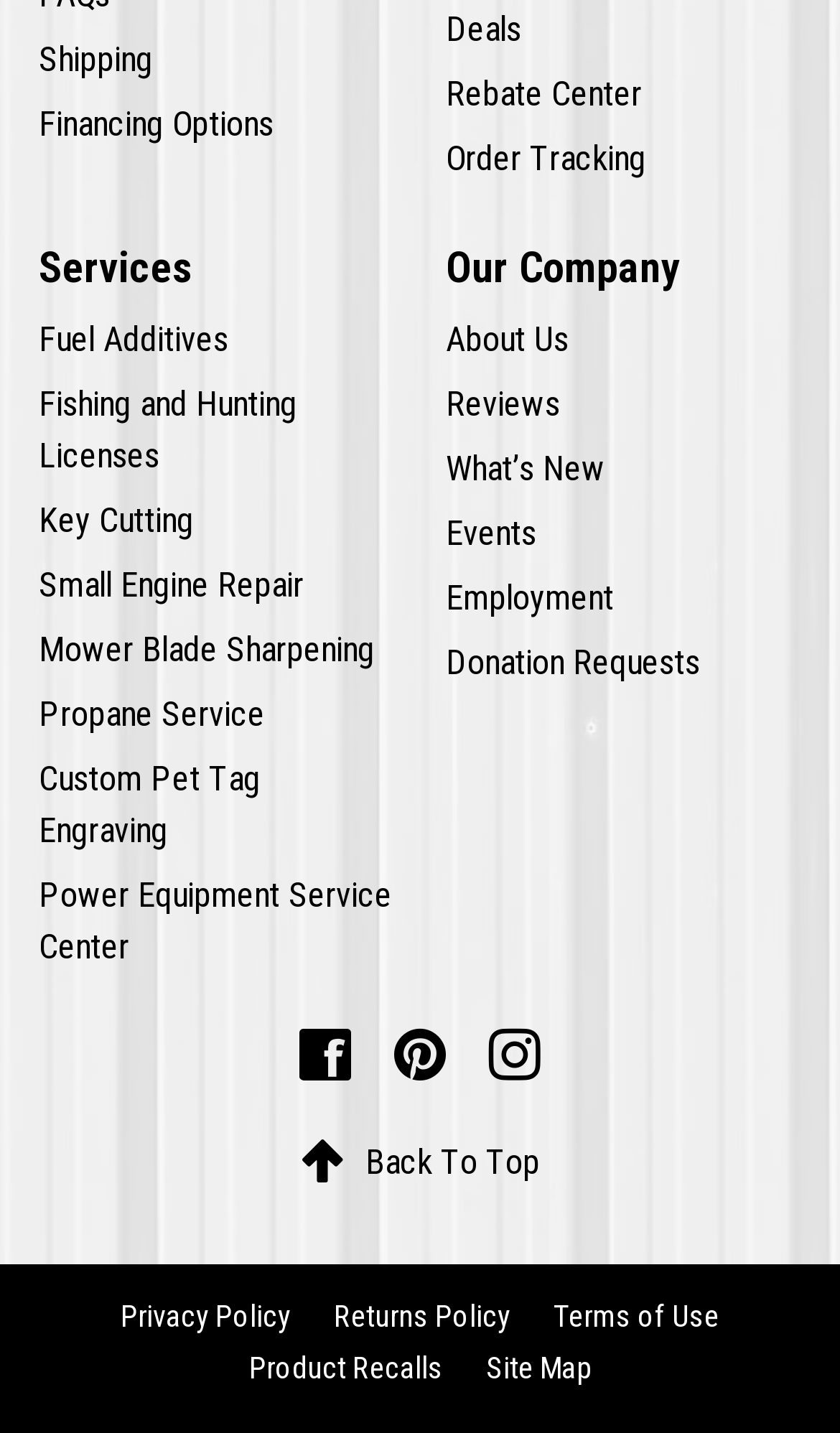Using the webpage screenshot, locate the HTML element that fits the following description and provide its bounding box: "Mower Blade Sharpening".

[0.046, 0.437, 0.446, 0.467]